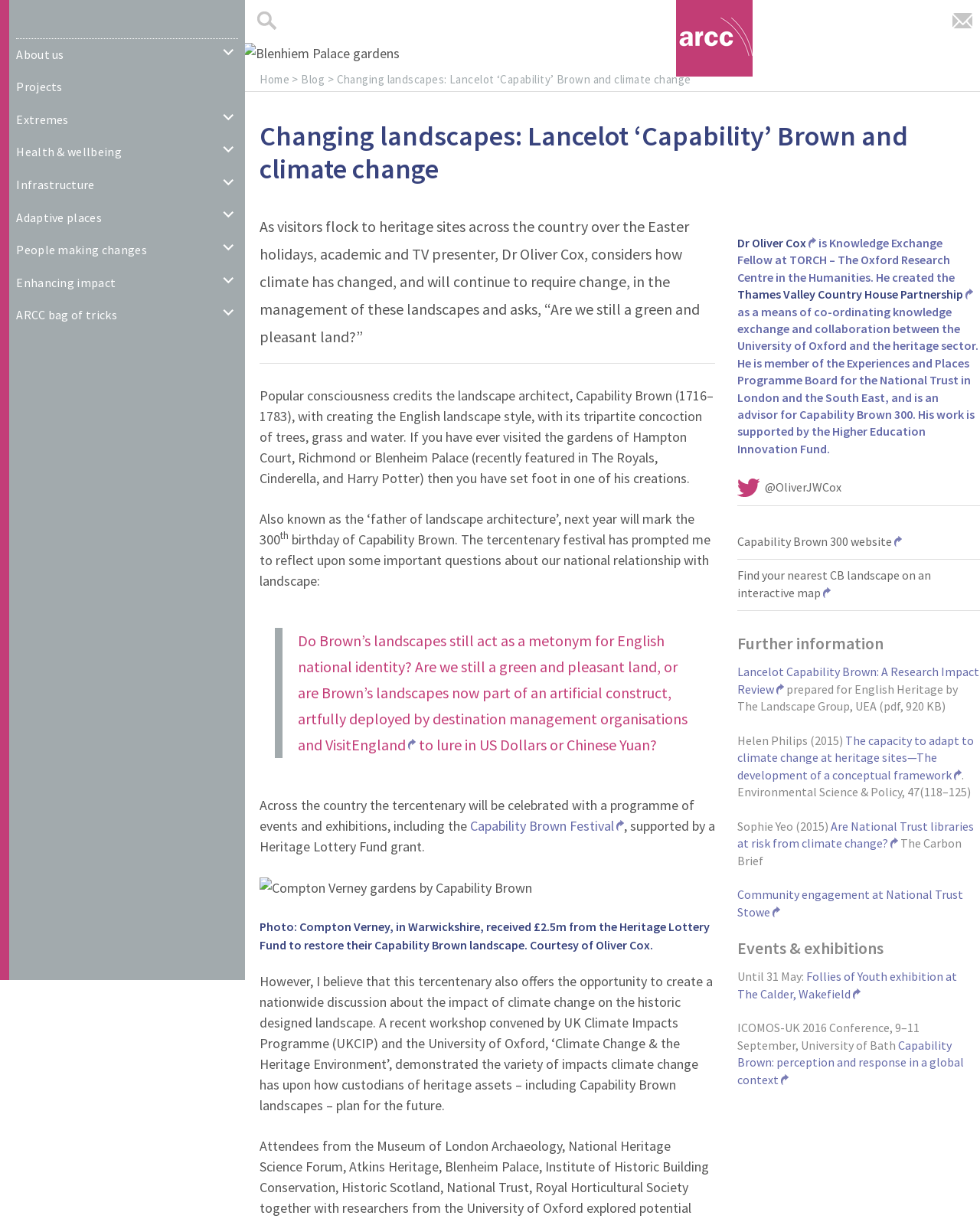Who is the author of the article 'Changing landscapes: Lancelot ‘Capability’ Brown and climate change'?
Respond to the question with a well-detailed and thorough answer.

I read the article and found the author's name mentioned as Dr Oliver Cox.